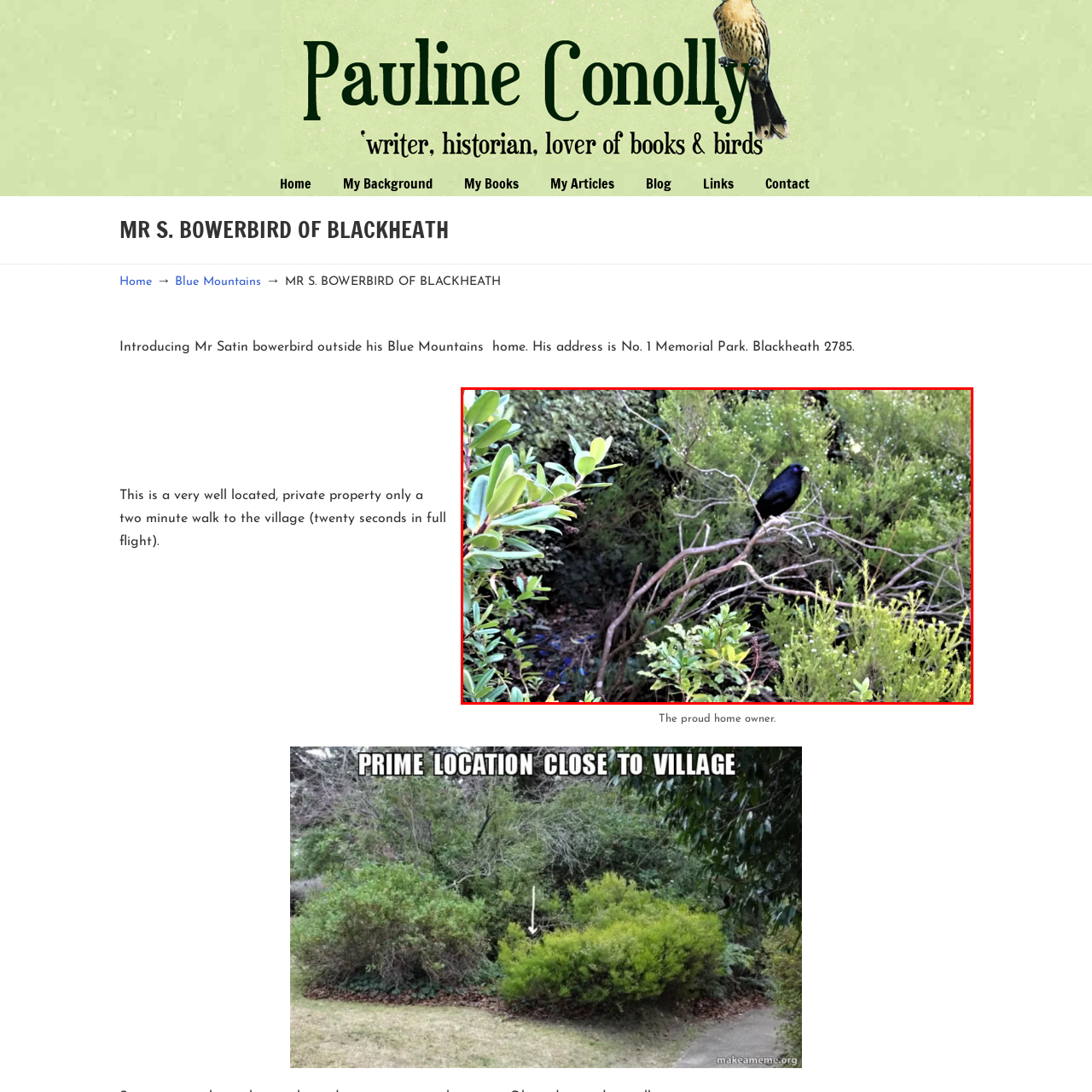Offer a meticulous description of everything depicted in the red-enclosed portion of the image.

The image features a striking Satin Bowerbird, perched gracefully on a branch amidst a vibrant green backdrop in Memorial Park, Blackheath. The bird's glossy black feathers gleam in the light, complemented by its distinctive blue eye markings, which stand out against the lush foliage. Surrounding the bowerbird are various shrubs and plants, enhancing the natural setting and indicating the bird's habitat in this well-wooded area. This particular species is known for its unique courtship behaviors, including building elaborate structures to attract mates. The caption captures the essence of the bird's proud demeanor and its connection to the serene environment it occupies.